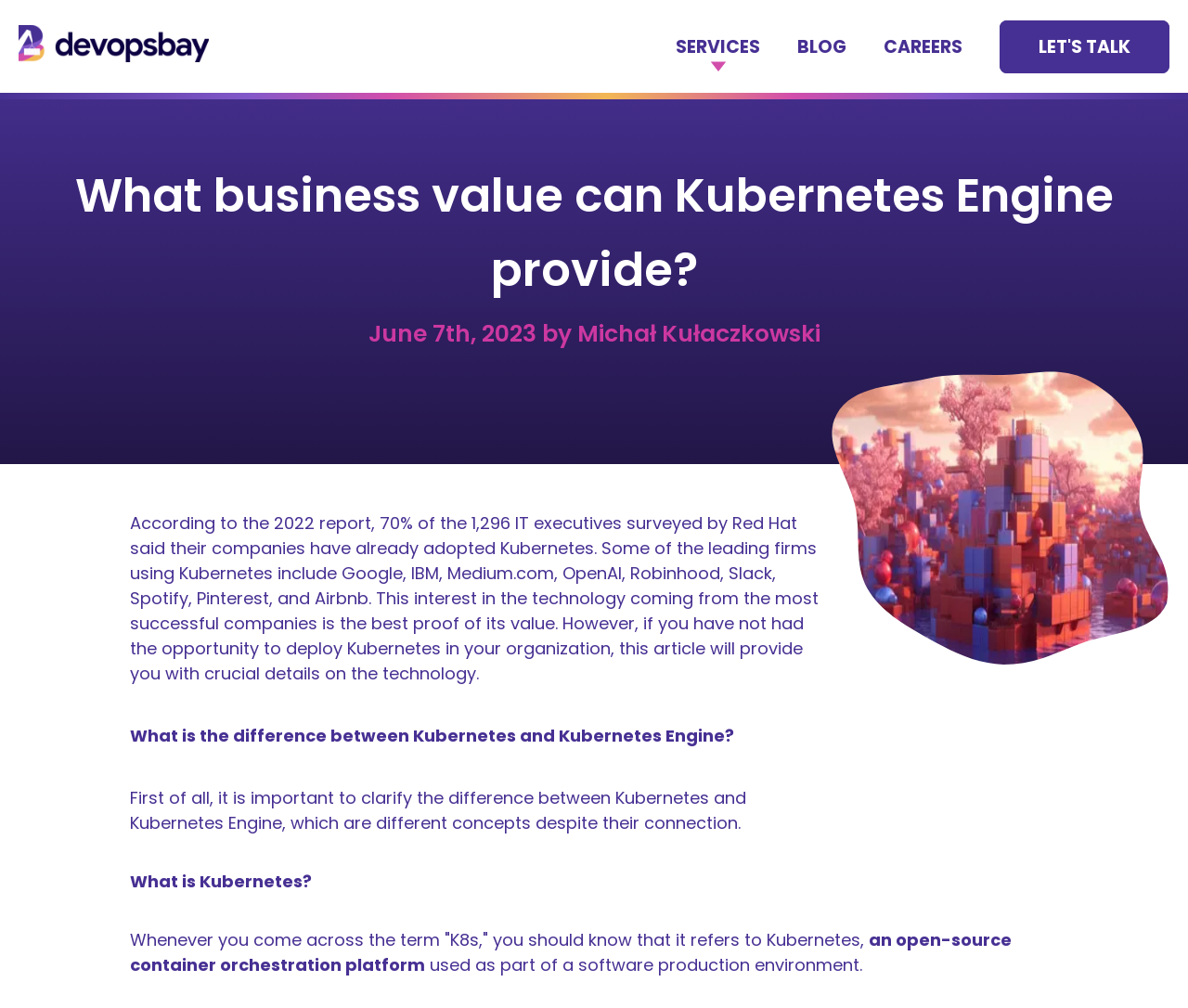Give the bounding box coordinates for the element described as: "Hide Answer".

None